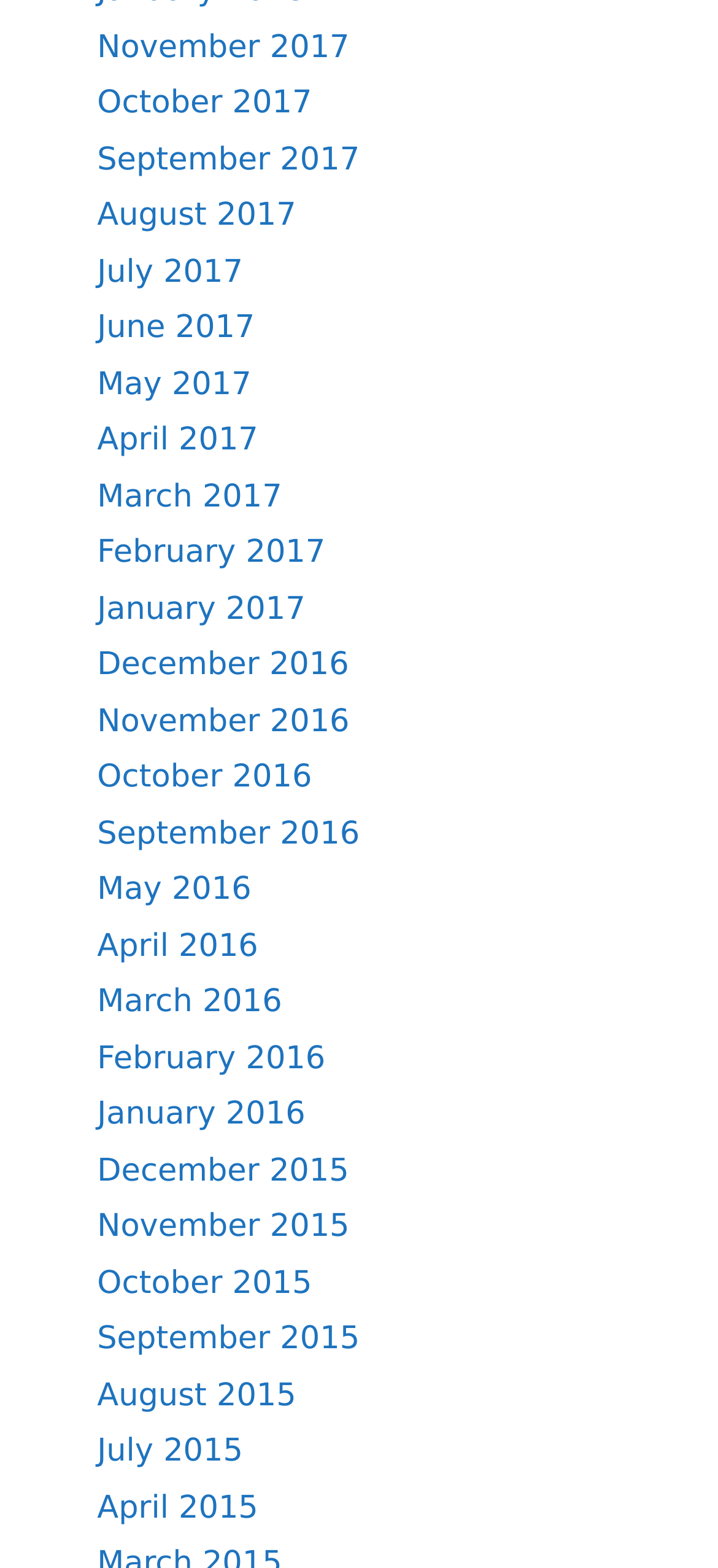Locate the bounding box coordinates of the element I should click to achieve the following instruction: "Search for something".

None